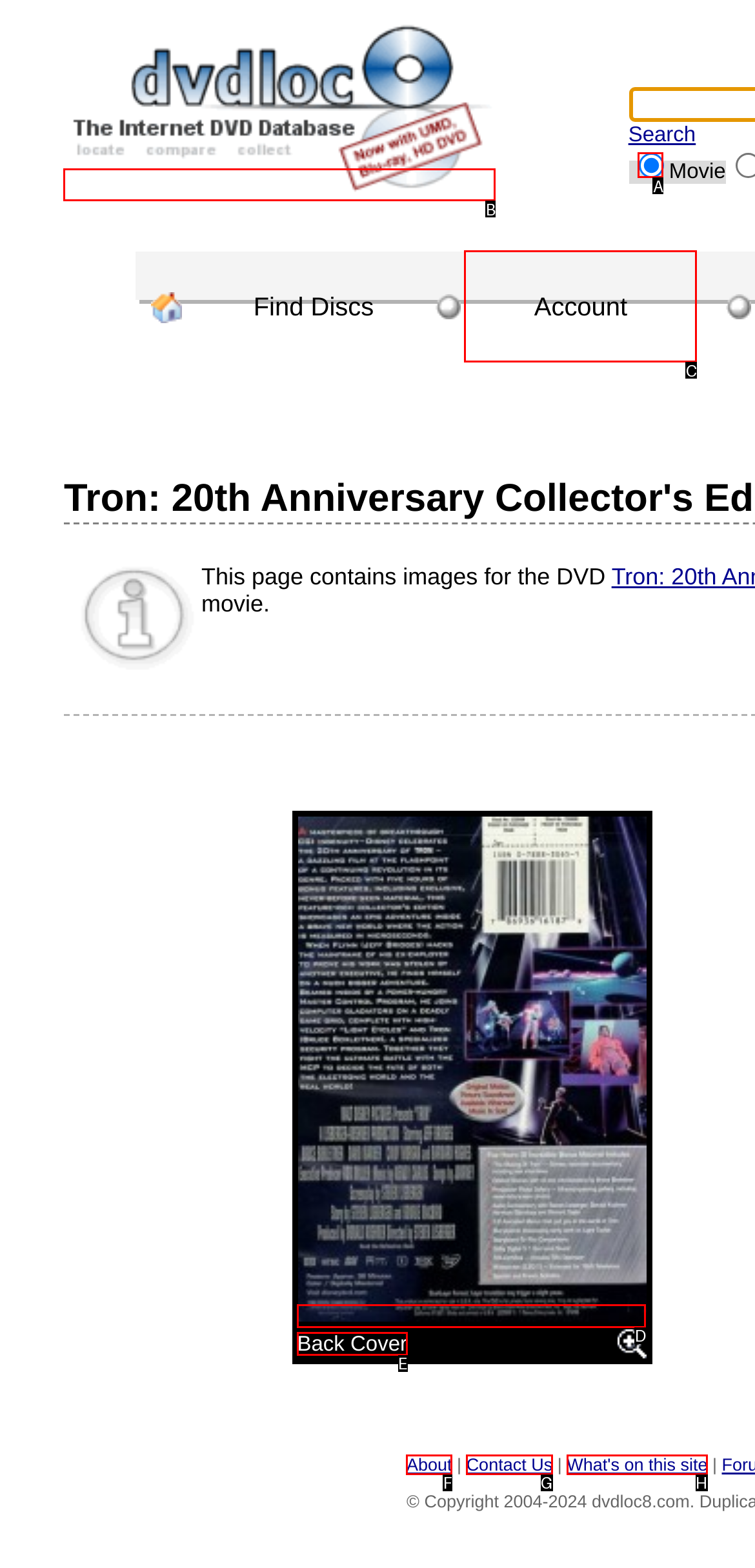For the given instruction: Go to Account page, determine which boxed UI element should be clicked. Answer with the letter of the corresponding option directly.

C